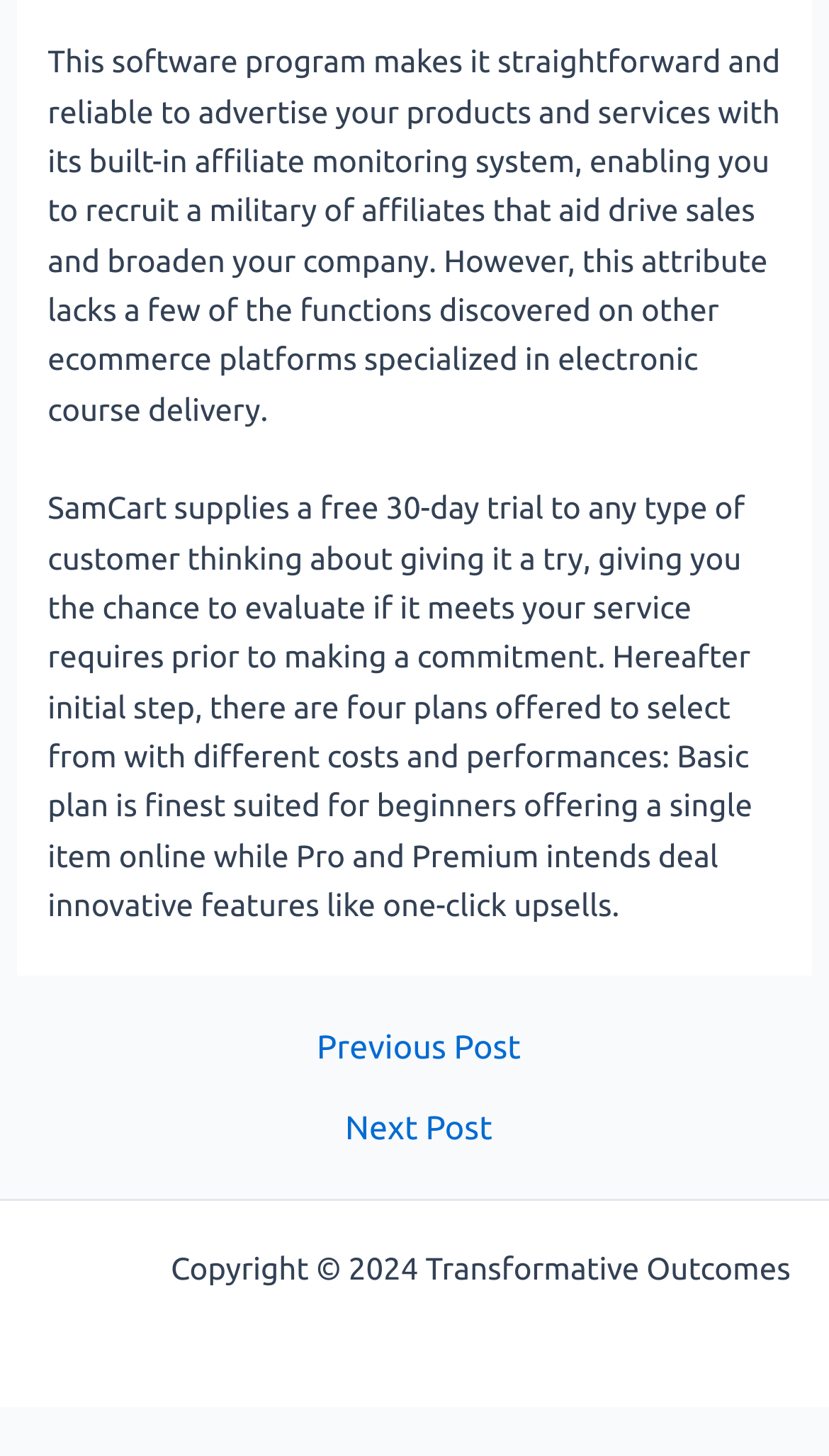Please provide a brief answer to the question using only one word or phrase: 
What is the purpose of the 'Sitemap' link?

to access the sitemap